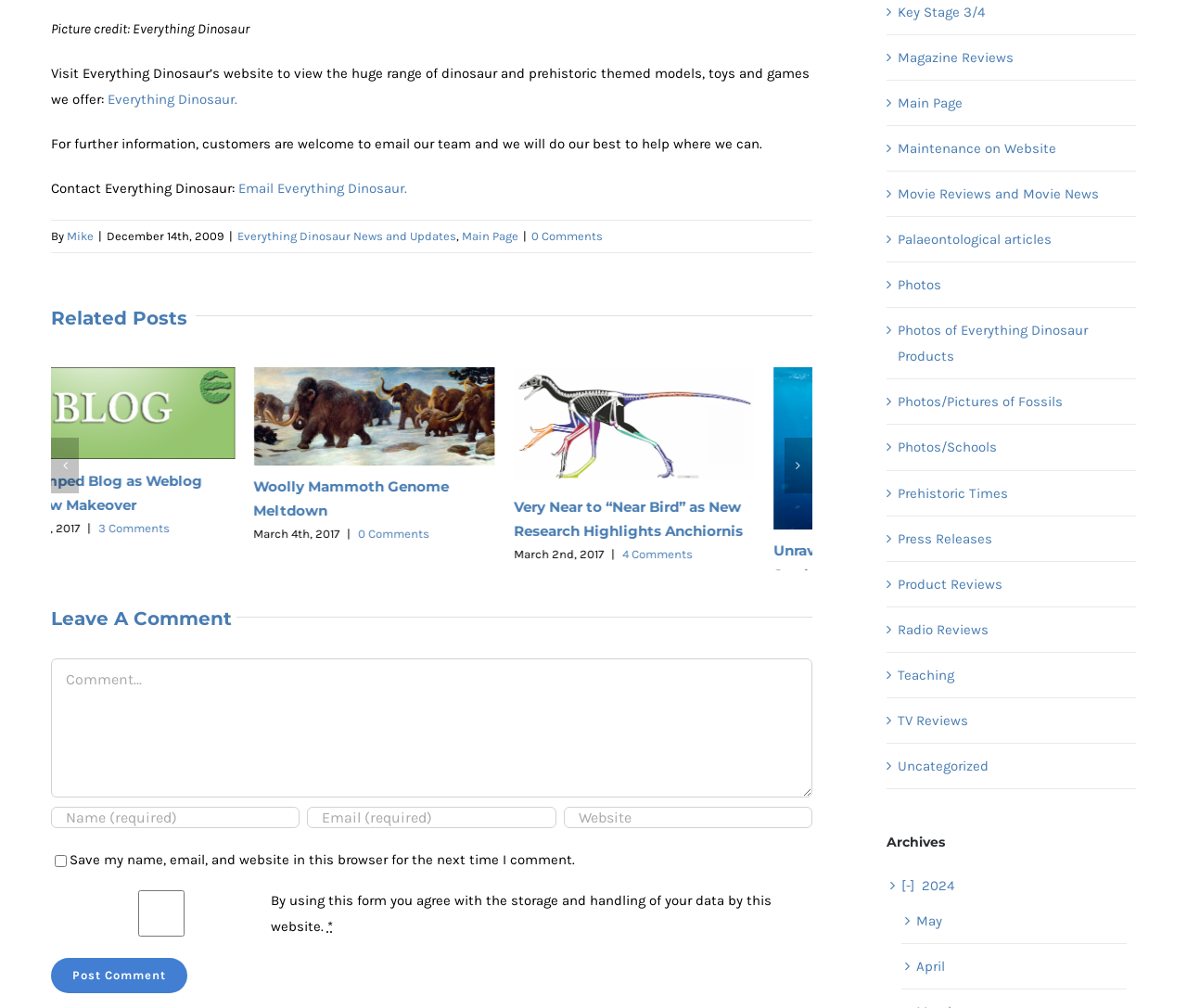Determine the bounding box for the UI element as described: "Mike". The coordinates should be represented as four float numbers between 0 and 1, formatted as [left, top, right, bottom].

[0.056, 0.227, 0.079, 0.241]